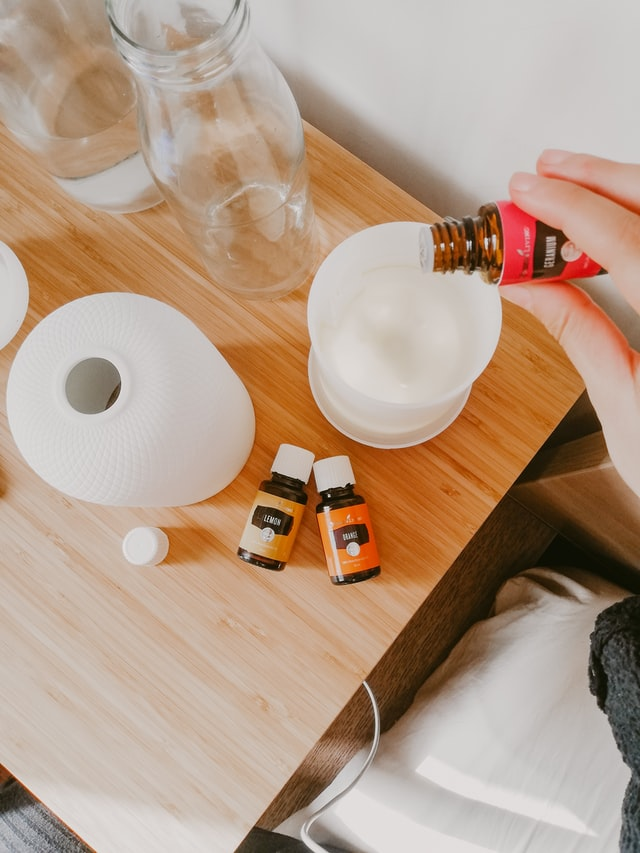Generate an elaborate description of what you see in the image.

The image showcases a serene setup centered around the use of essential oils. A hand is pouring a deep red essential oil into a white, round dish filled with a creamy substance, possibly for diffusion or blending with other ingredients. Surrounding this central activity, there are two small dark bottles labeled "Lemon" and "Lime," hinting at a refreshing citrus theme. Encasing the scene, two glass bottles stand upright, potentially for storing oils or other liquids, along with a unique white diffuser shaped like a smooth, rounded cone. The aesthetic is cozy and inviting, suggesting a space dedicated to relaxation and well-being. Natural wooden textures provide warmth, complemented by soft, neutral fabric peeking from the edge, inviting viewers to enjoy the soothing benefits of aromatherapy.